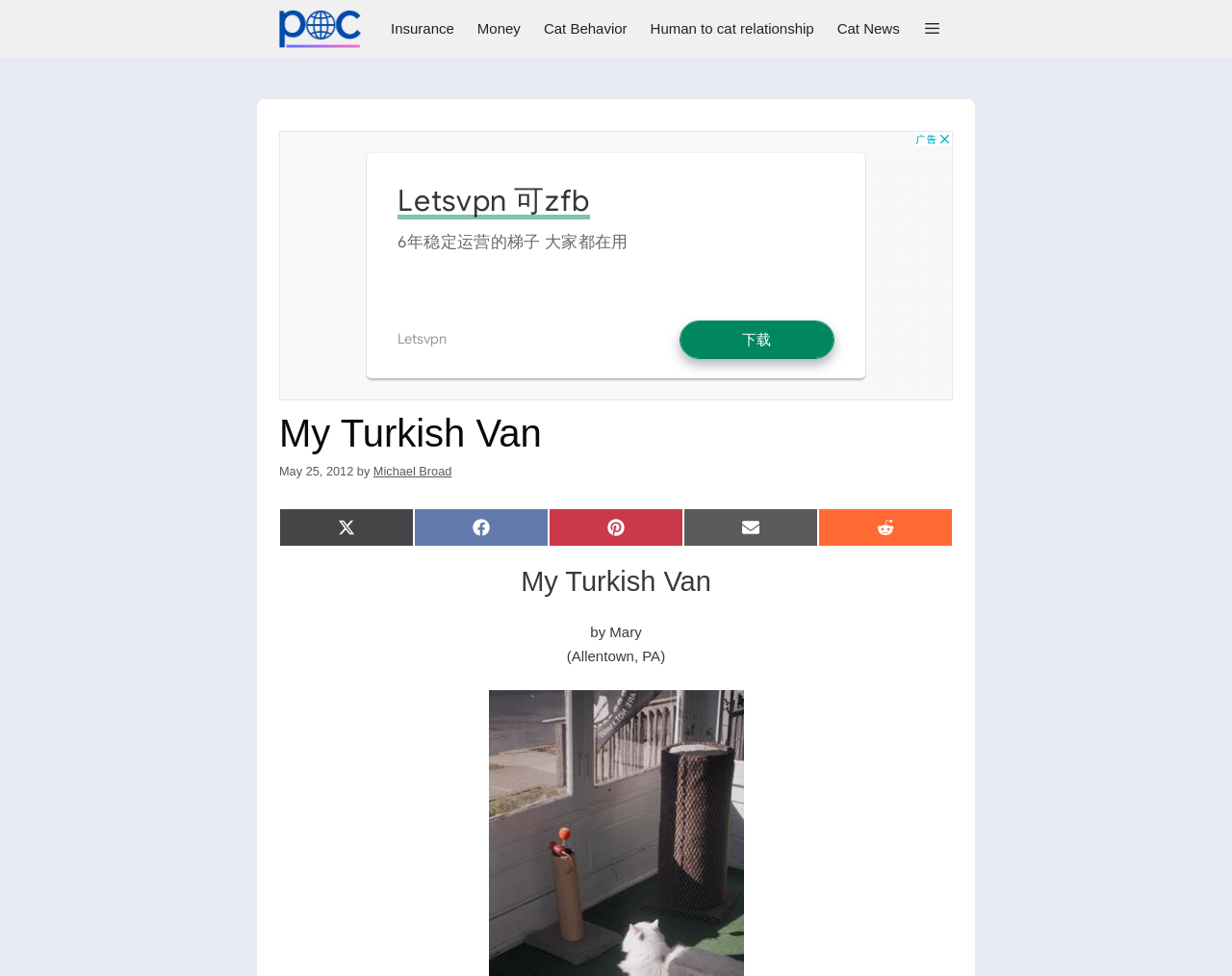What is the date of the article?
Provide a short answer using one word or a brief phrase based on the image.

May 25, 2012